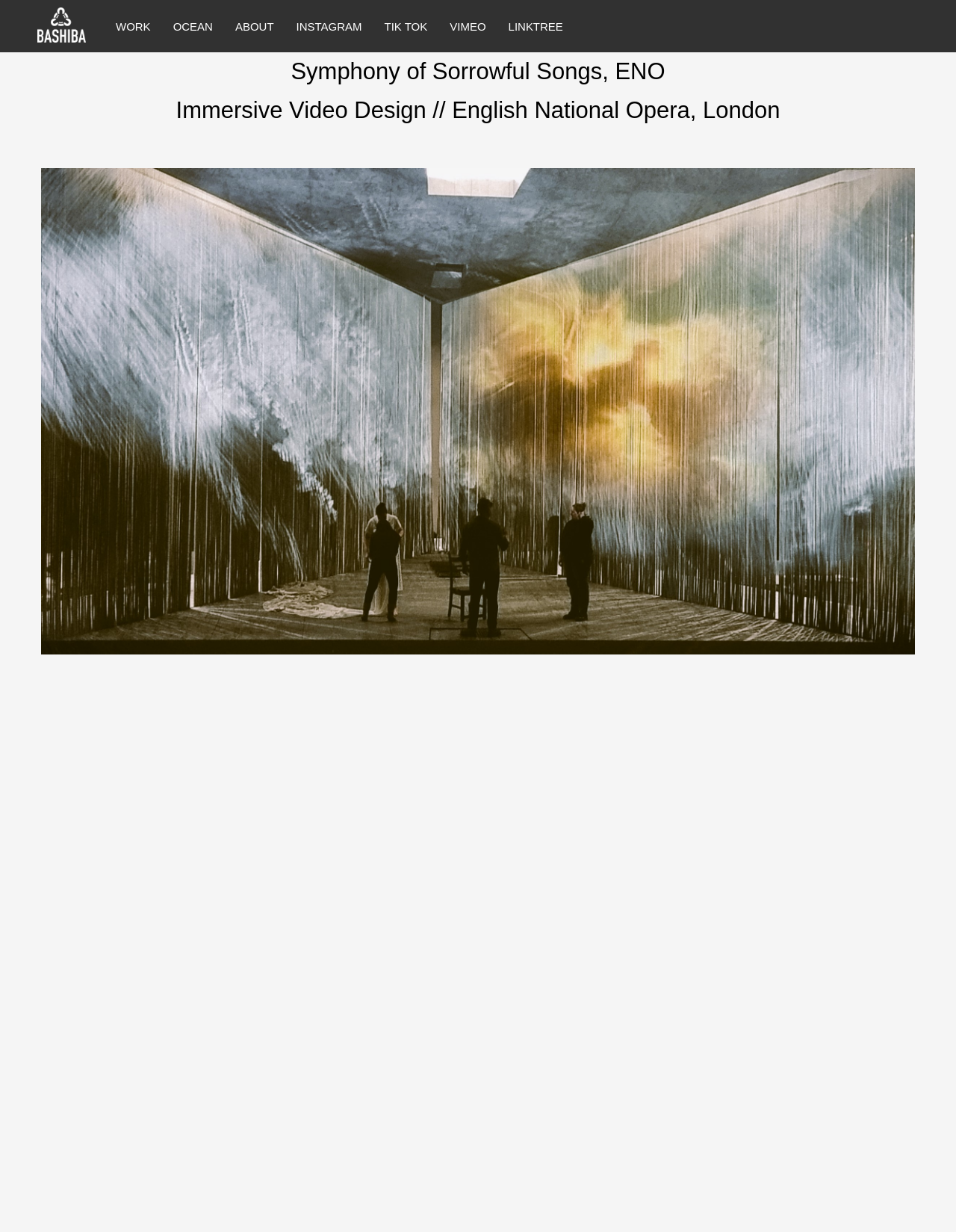Determine the bounding box for the HTML element described here: "TIK TOK". The coordinates should be given as [left, top, right, bottom] with each number being a float between 0 and 1.

[0.402, 0.015, 0.471, 0.027]